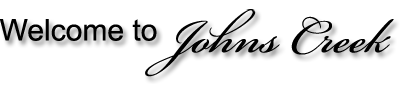Offer a detailed explanation of what is happening in the image.

The image features an elegant welcome message that reads "Welcome to Johns Creek." The text is stylized in a combination of cursive and serif fonts, highlighting the charm and warmth of the community. This welcoming phrase is likely part of the promotional or informational content intended to invite visitors and residents to engage with the community of Johns Creek, emphasizing the area’s friendly atmosphere and inviting spirit. The sophisticated typography enhances the overall aesthetic, making it visually appealing and representative of the area's character.